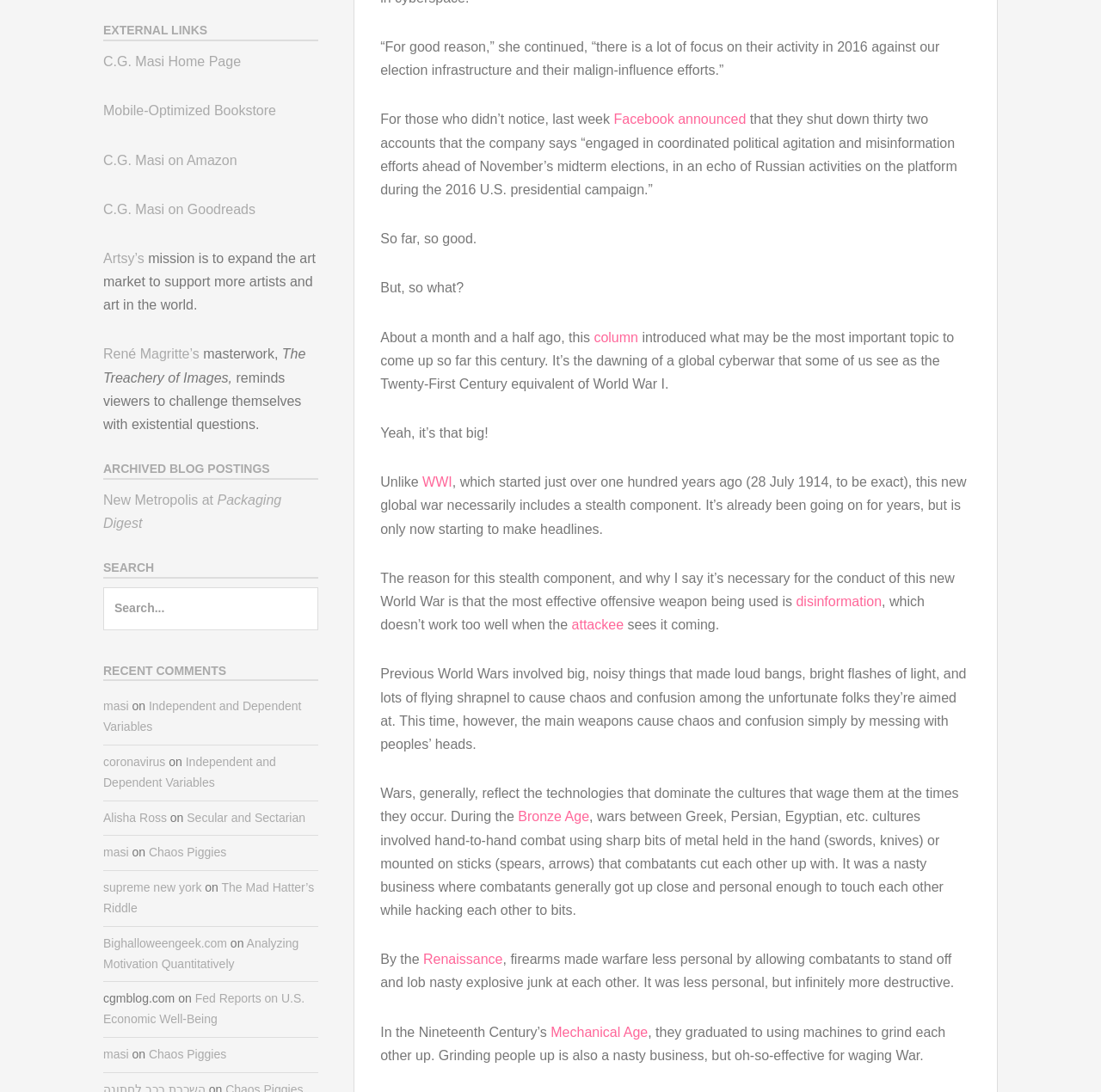What is the purpose of the 'EXTERNAL LINKS' section?
Refer to the image and respond with a one-word or short-phrase answer.

To provide additional resources